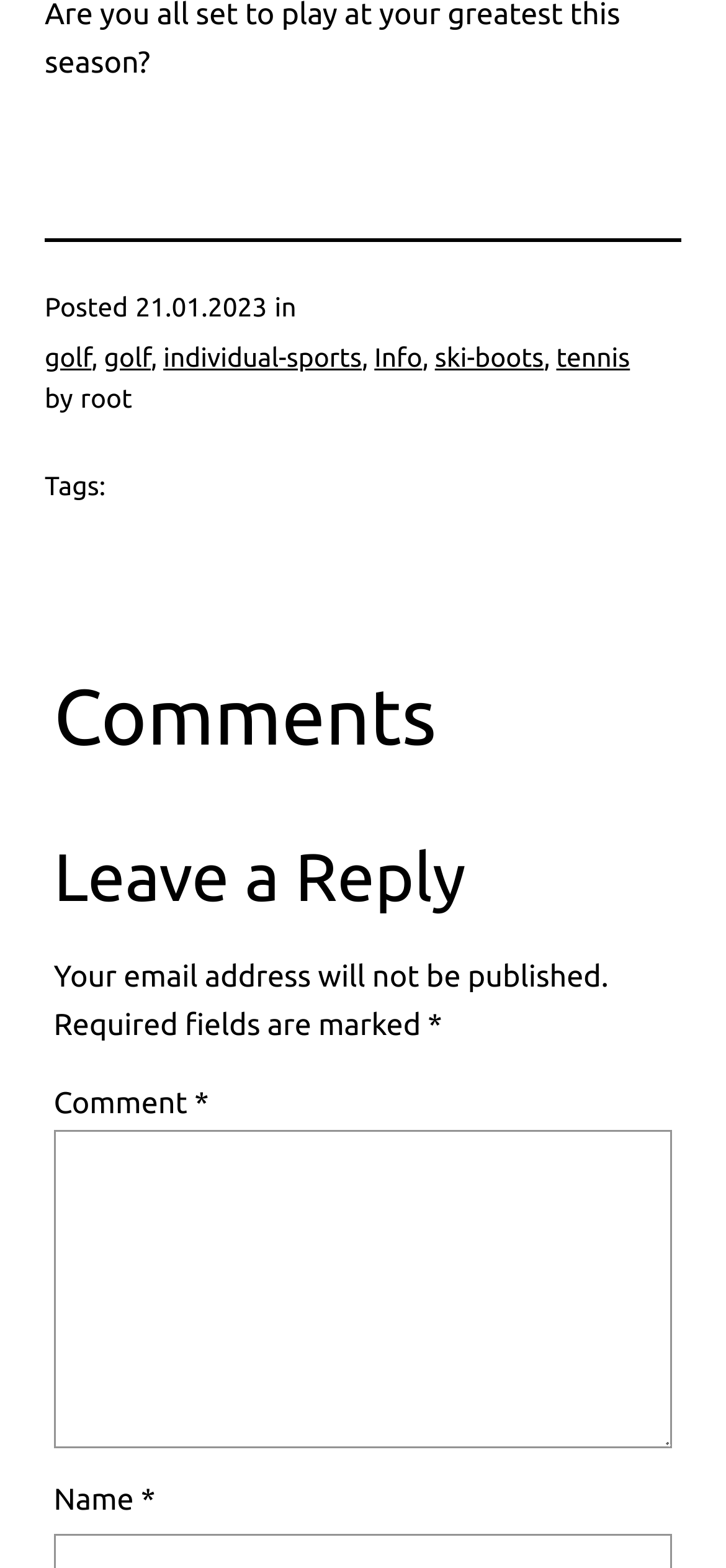Answer the question briefly using a single word or phrase: 
What is the purpose of the textbox?

Comment